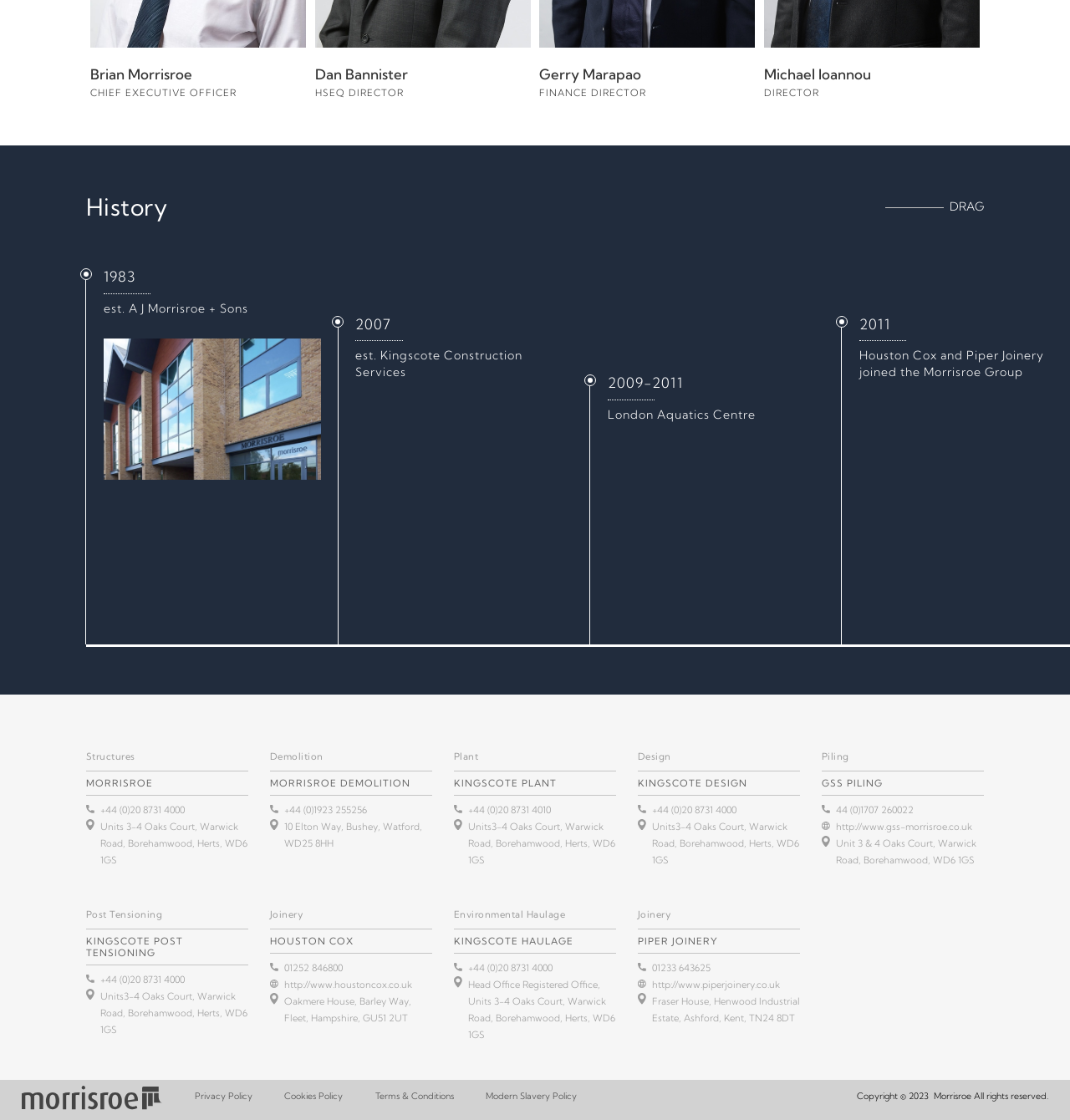Determine the bounding box coordinates for the area that should be clicked to carry out the following instruction: "Read the Copyright information".

[0.801, 0.974, 0.98, 0.983]